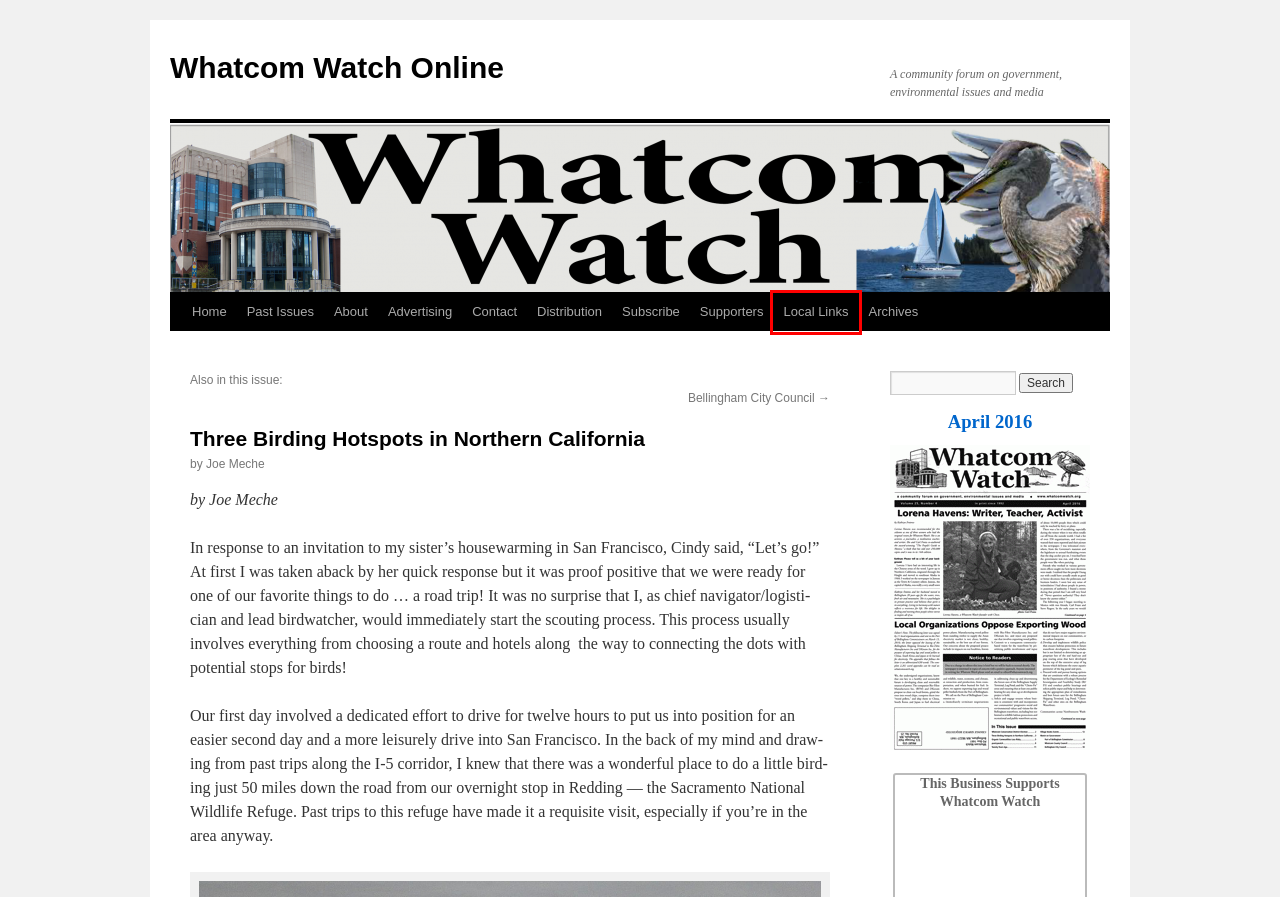You are presented with a screenshot of a webpage containing a red bounding box around a particular UI element. Select the best webpage description that matches the new webpage after clicking the element within the bounding box. Here are the candidates:
A. Advertising | Whatcom Watch Online
B. Bellingham City Council | Whatcom Watch Online
C. Subscribe | Whatcom Watch Online
D. Distribution | Whatcom Watch Online
E. Supporters | Whatcom Watch Online
F. Whatcom Watch Online | A community forum on government, environmental issues and media
G. Local Links | Whatcom Watch Online
H. Contact | Whatcom Watch Online

G